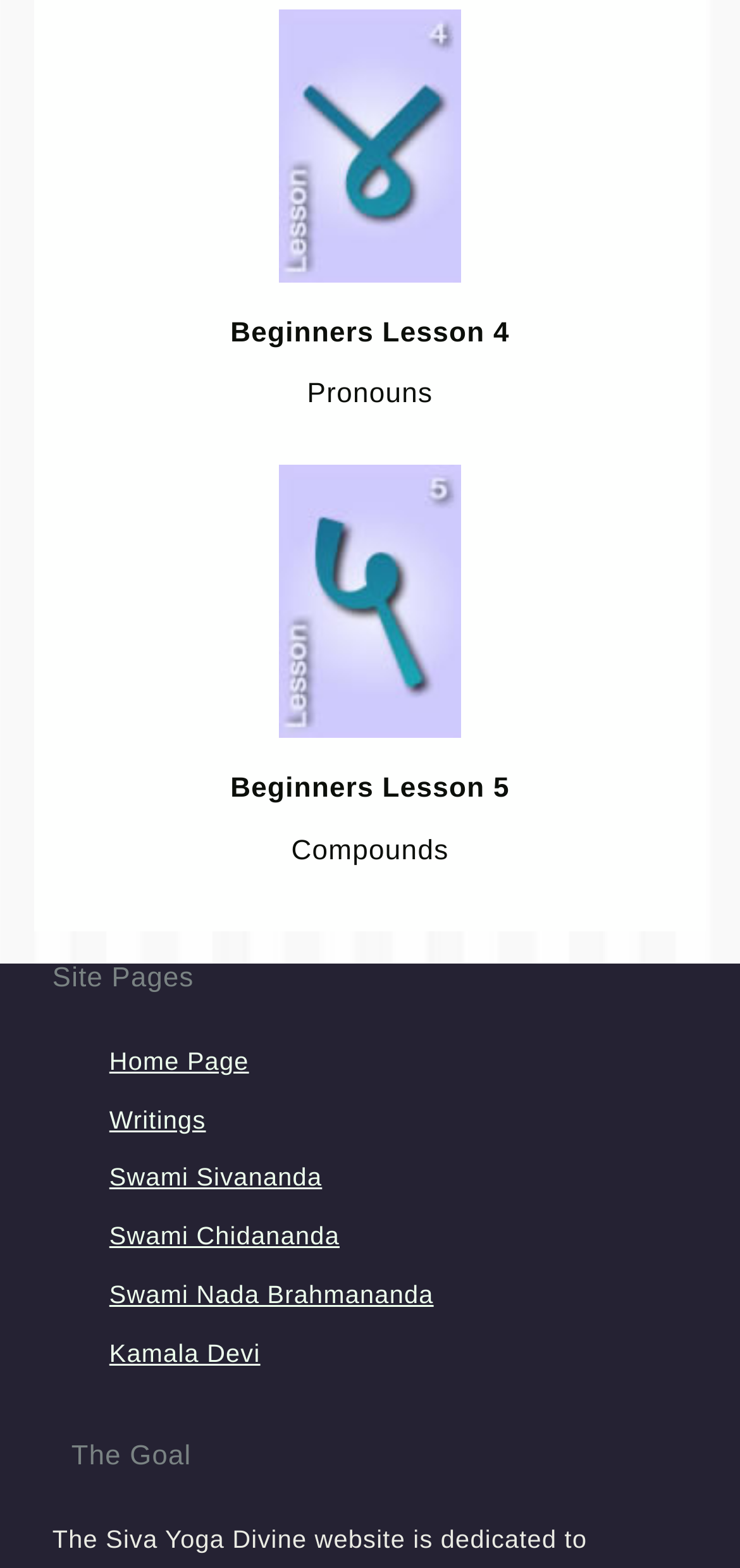Respond to the following question using a concise word or phrase: 
How many links are there under the 'Site Pages' section?

5